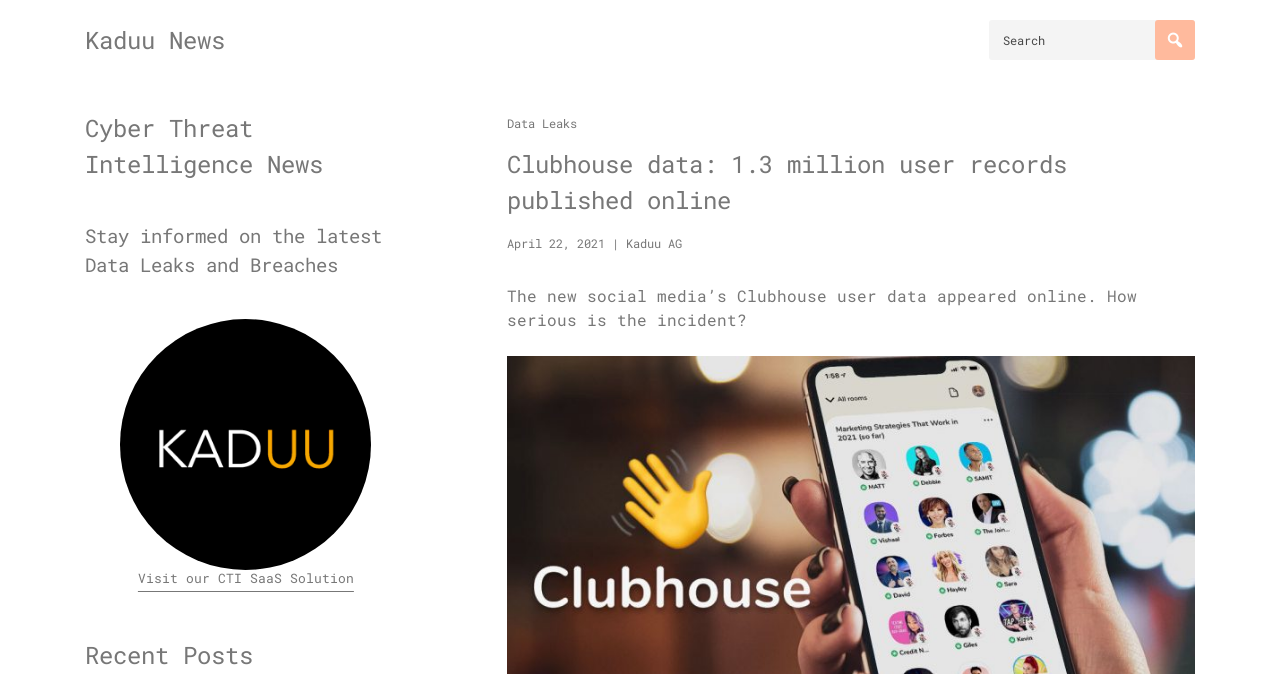Identify the bounding box of the HTML element described as: "Visit our CTI SaaS Solution".

[0.108, 0.847, 0.276, 0.883]